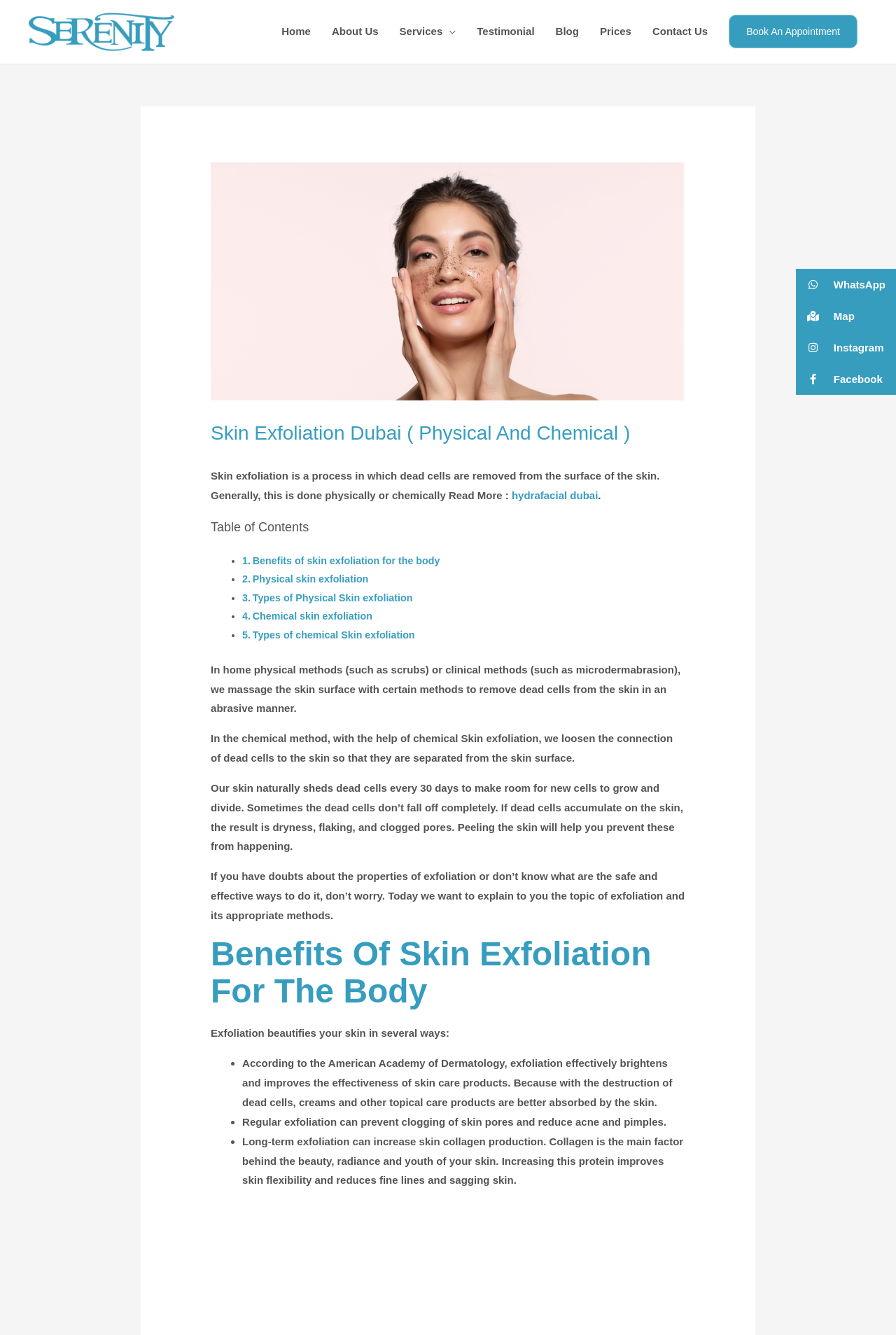Please find the bounding box for the UI element described by: "Types of chemical Skin exfoliation".

[0.282, 0.471, 0.463, 0.48]